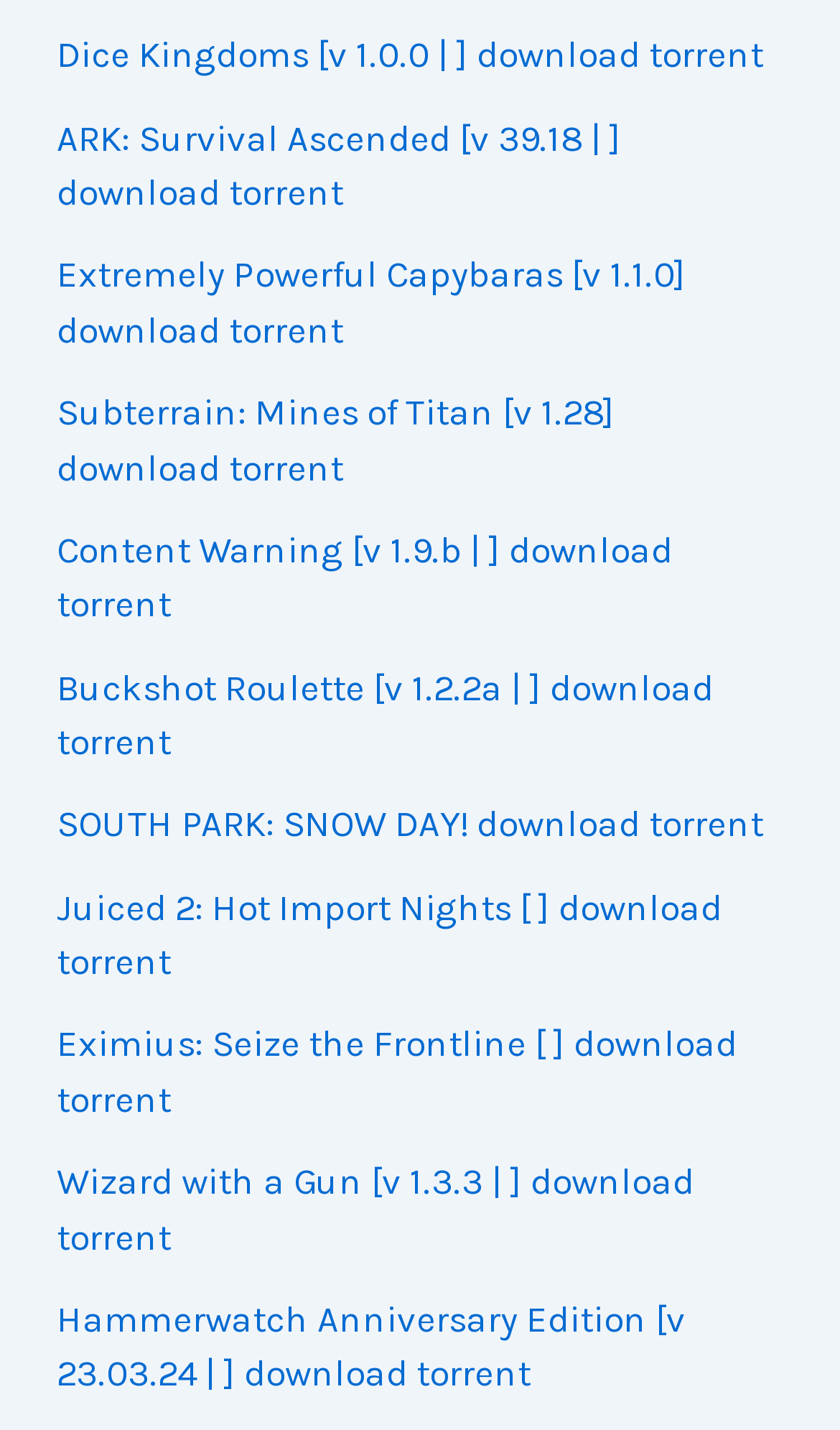With reference to the image, please provide a detailed answer to the following question: Is there a game torrent with 'Titan' in its name?

I scanned the link elements on the webpage and found one with OCR text 'Subterrain: Mines of Titan [v 1.28] download torrent', which contains the word 'Titan' in its name.